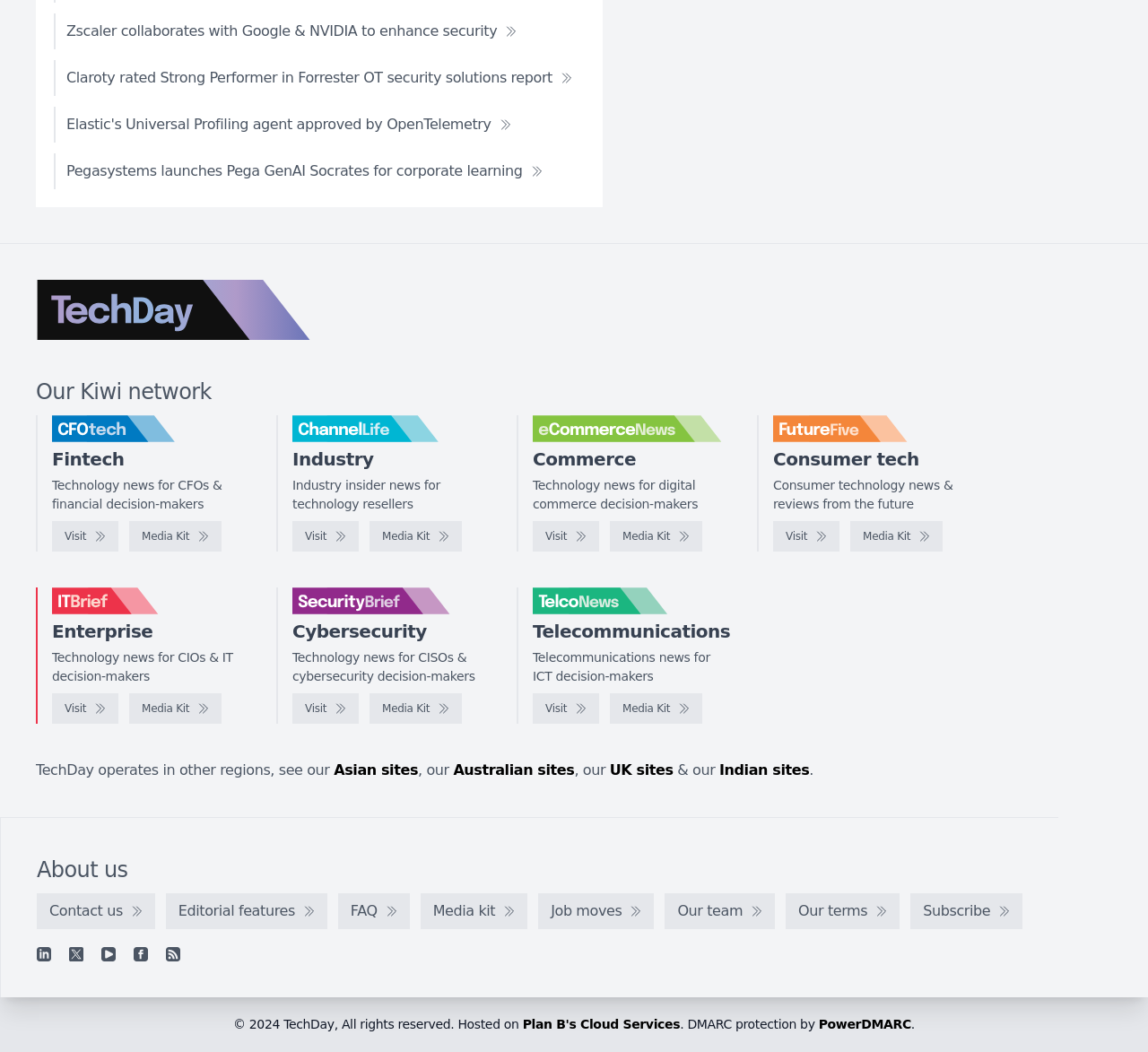What is the purpose of the 'Visit' links on the webpage?
Give a one-word or short phrase answer based on the image.

To visit other websites